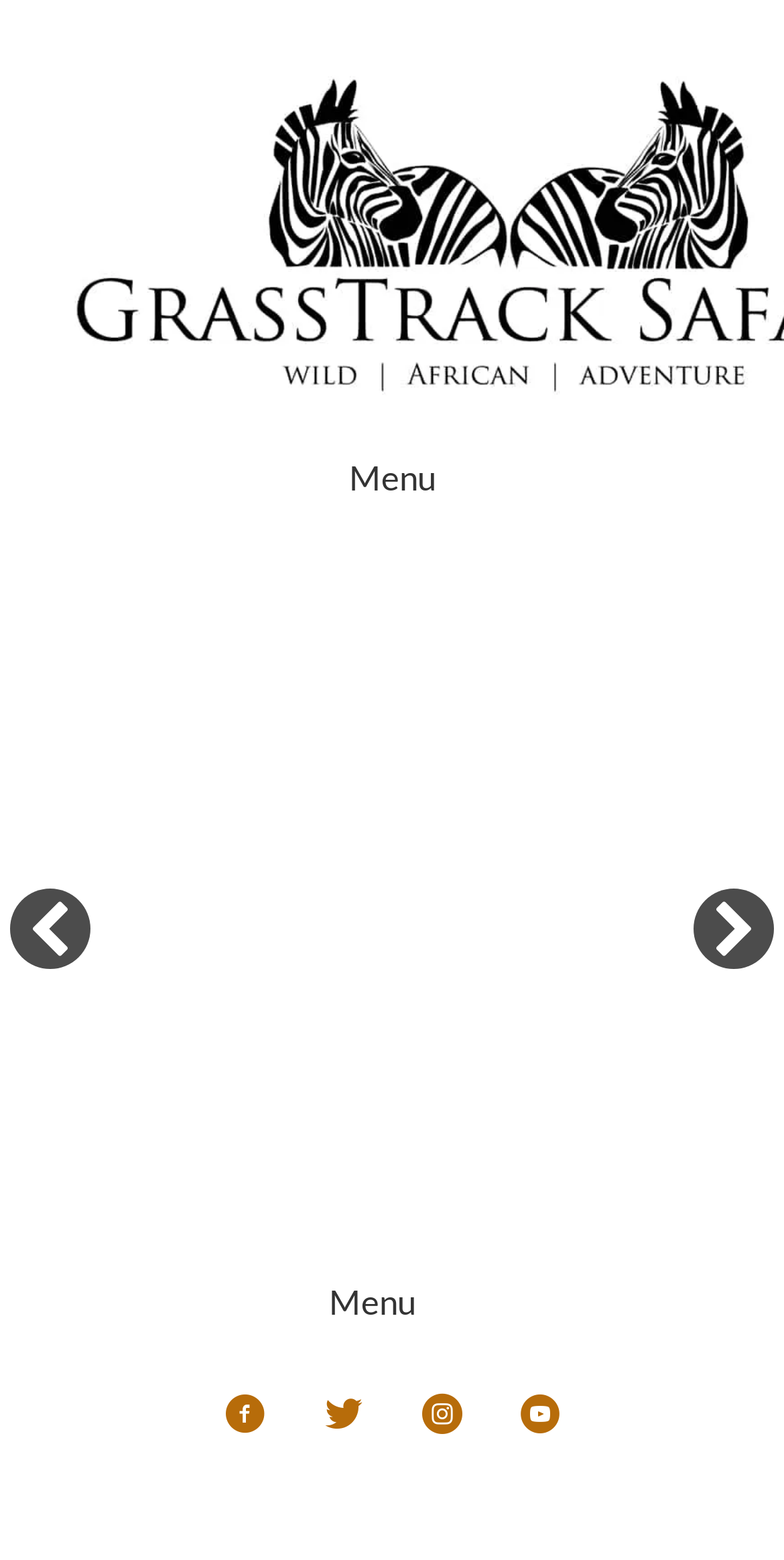Please give a succinct answer to the question in one word or phrase:
How many menu items are there?

2